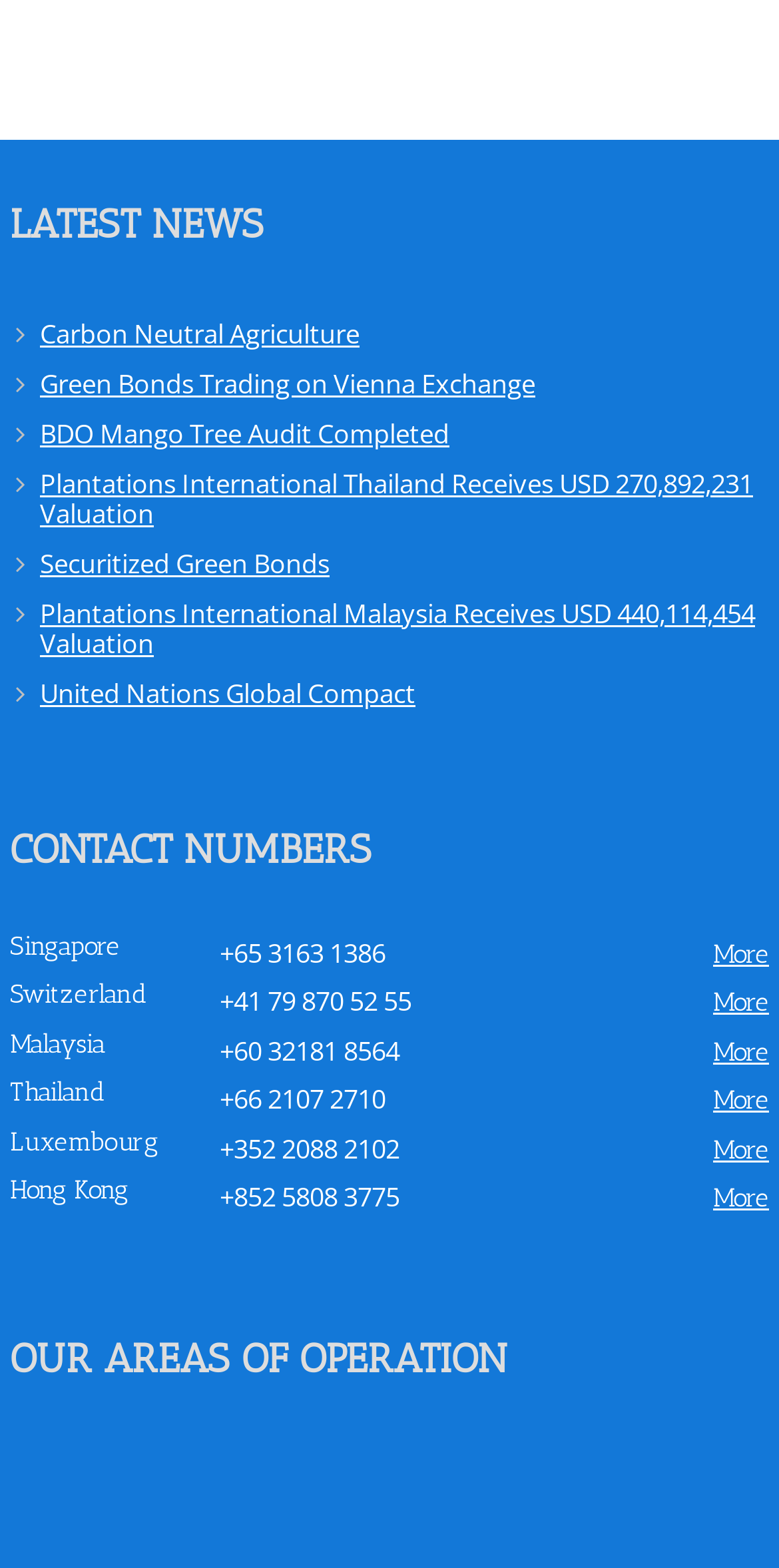Please find the bounding box coordinates of the section that needs to be clicked to achieve this instruction: "Click on 'Carbon Neutral Agriculture'".

[0.051, 0.212, 0.987, 0.244]